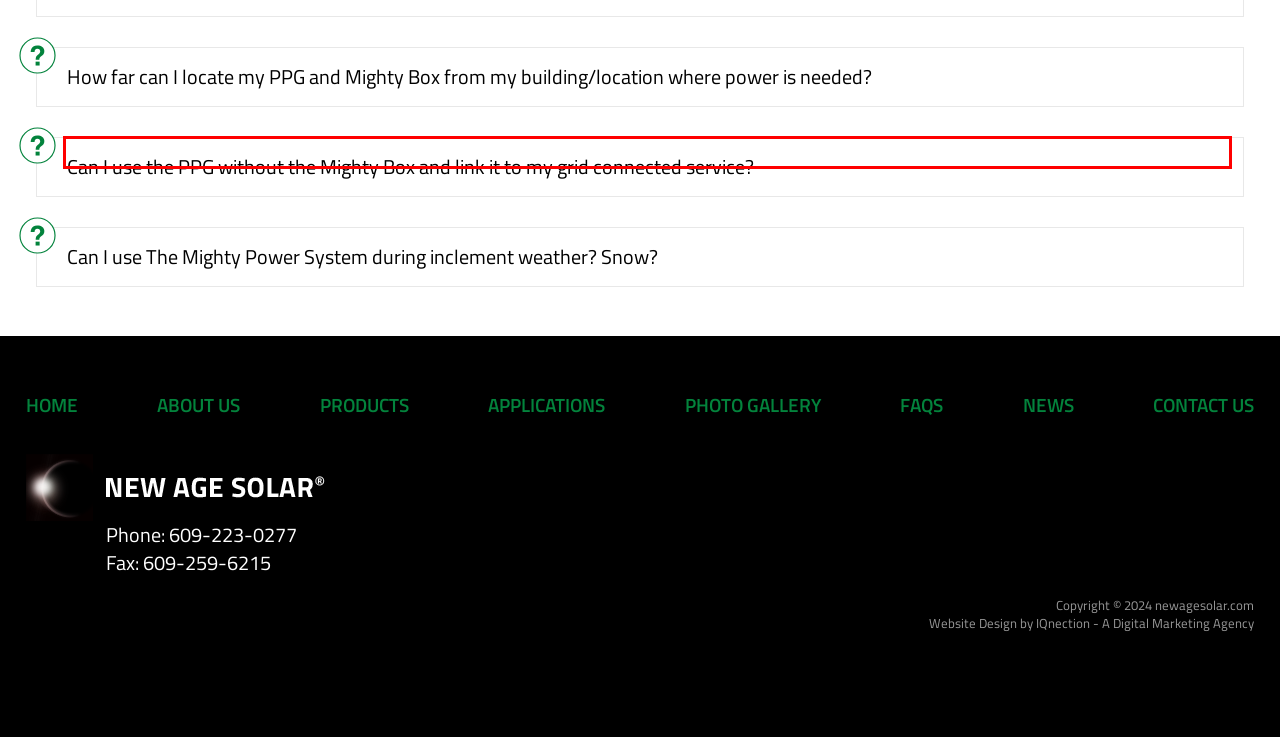You have a webpage screenshot with a red rectangle surrounding a UI element. Extract the text content from within this red bounding box.

When working off-grid and in times of low or no sun, always remember to be as conservative as possible in your power usage.